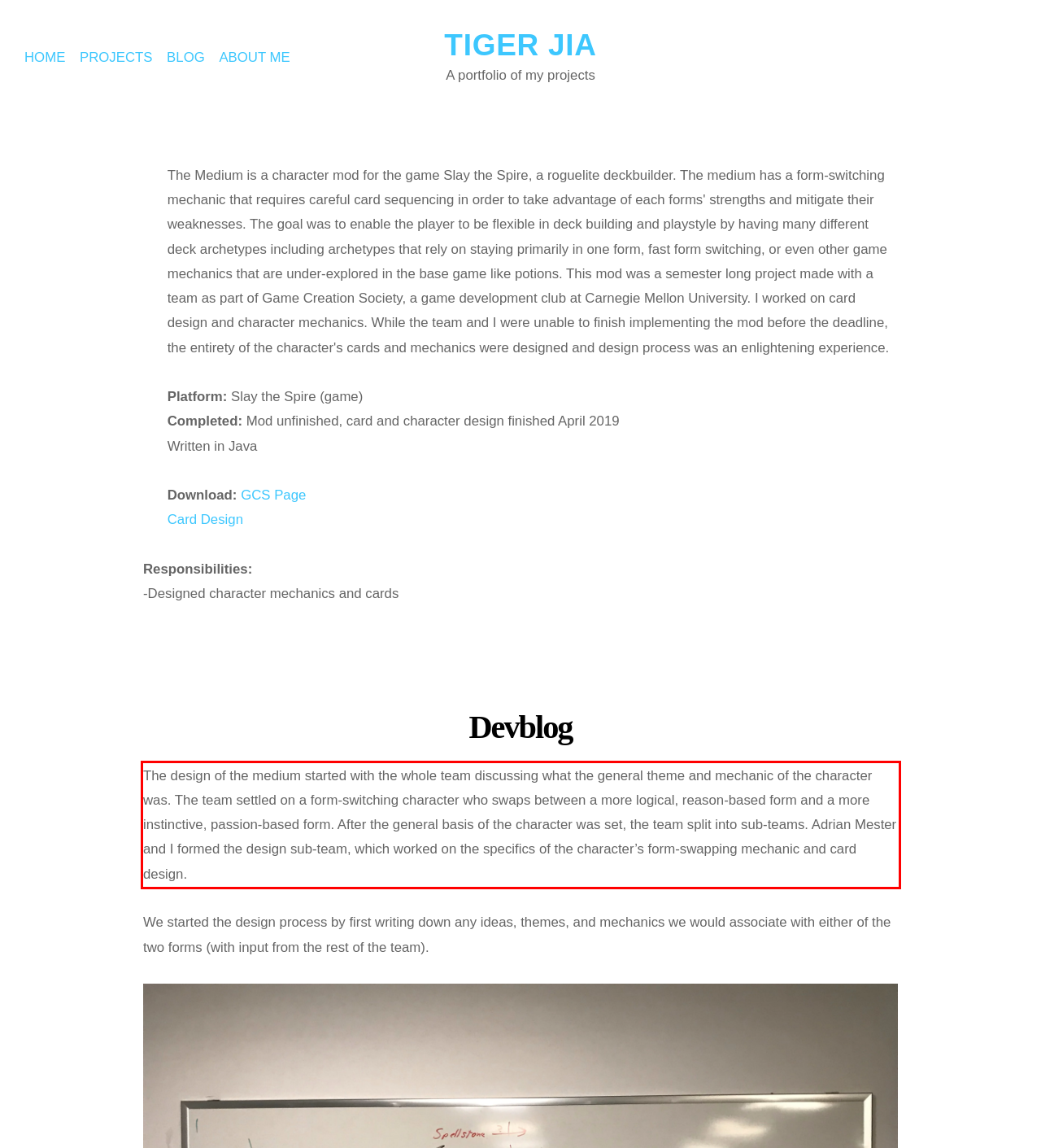Analyze the screenshot of the webpage and extract the text from the UI element that is inside the red bounding box.

The design of the medium started with the whole team discussing what the general theme and mechanic of the character was. The team settled on a form-switching character who swaps between a more logical, reason-based form and a more instinctive, passion-based form. After the general basis of the character was set, the team split into sub-teams. Adrian Mester and I formed the design sub-team, which worked on the specifics of the character’s form-swapping mechanic and card design.